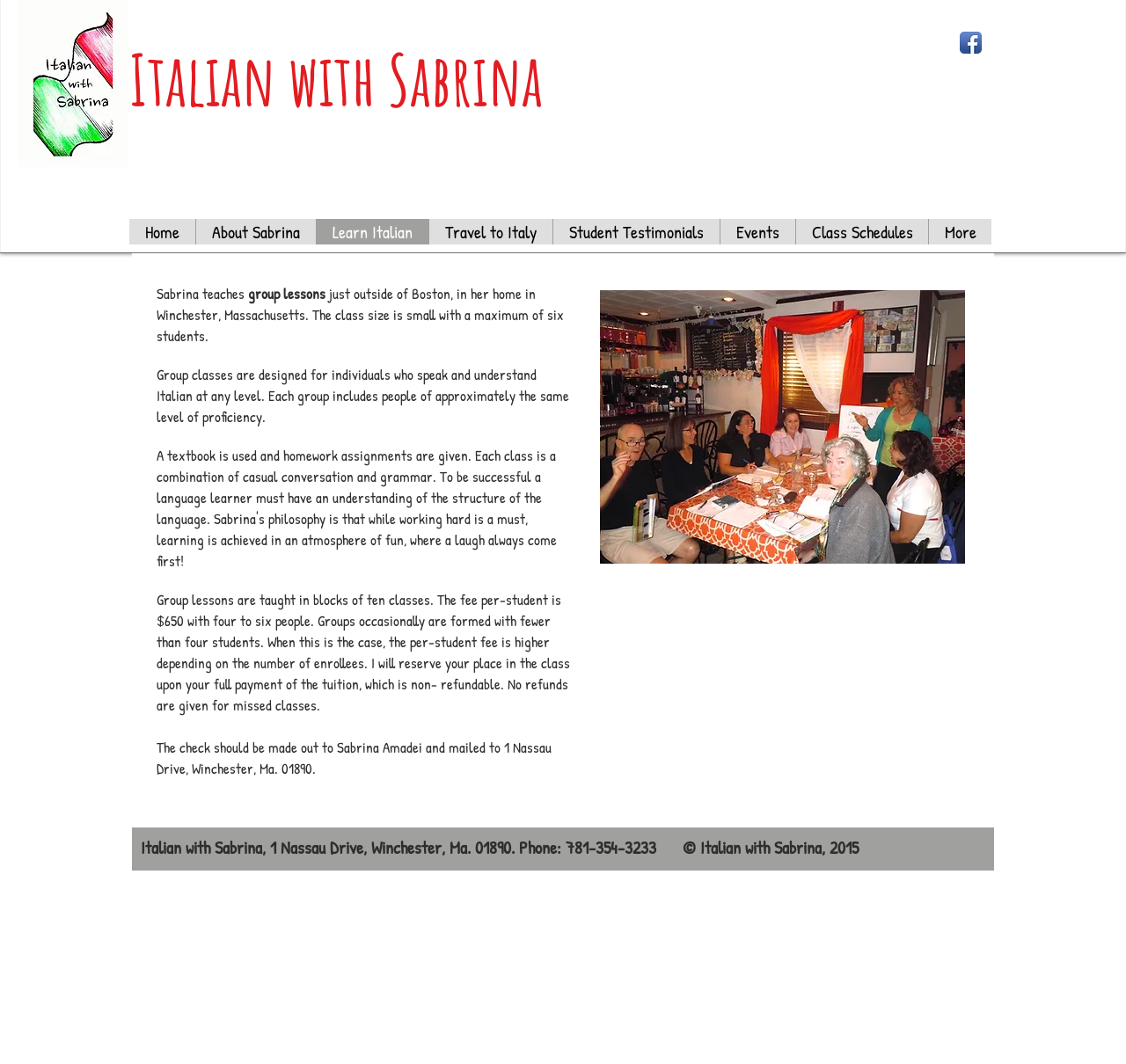Produce an extensive caption that describes everything on the webpage.

The webpage is about Italian language lessons taught by Sabrina, a native Italian speaker with over 30 years of experience. At the top left corner, there is a logo, and next to it, a heading "Italian with Sabrina" with a link to the same title. On the top right corner, there is a social bar with a Facebook app icon.

Below the heading, there is a navigation menu with links to various pages, including "Home", "About Sabrina", "Learn Italian", "Travel to Italy", "Student Testimonials", "Events", "Class Schedules", and "More".

The main content of the page is divided into sections. The first section describes Sabrina's group lessons, which are held in her home in Winchester, Massachusetts, just outside of Boston. The class size is small, with a maximum of six students. The text explains that group classes are designed for individuals who speak and understand Italian at any level, and each group includes people of approximately the same level of proficiency.

The next section provides details about the group lessons, including the fee structure and payment terms. The fee per-student is $650 with four to six people, and groups occasionally are formed with fewer than four students, in which case the per-student fee is higher. The tuition is non-refundable, and no refunds are given for missed classes.

Below this section, there is an image of a group lesson at Cafè Piazza Dolce, Winchester. At the bottom of the page, there is a footer section with contact information, including the address and phone number of Italian with Sabrina, and a copyright notice.